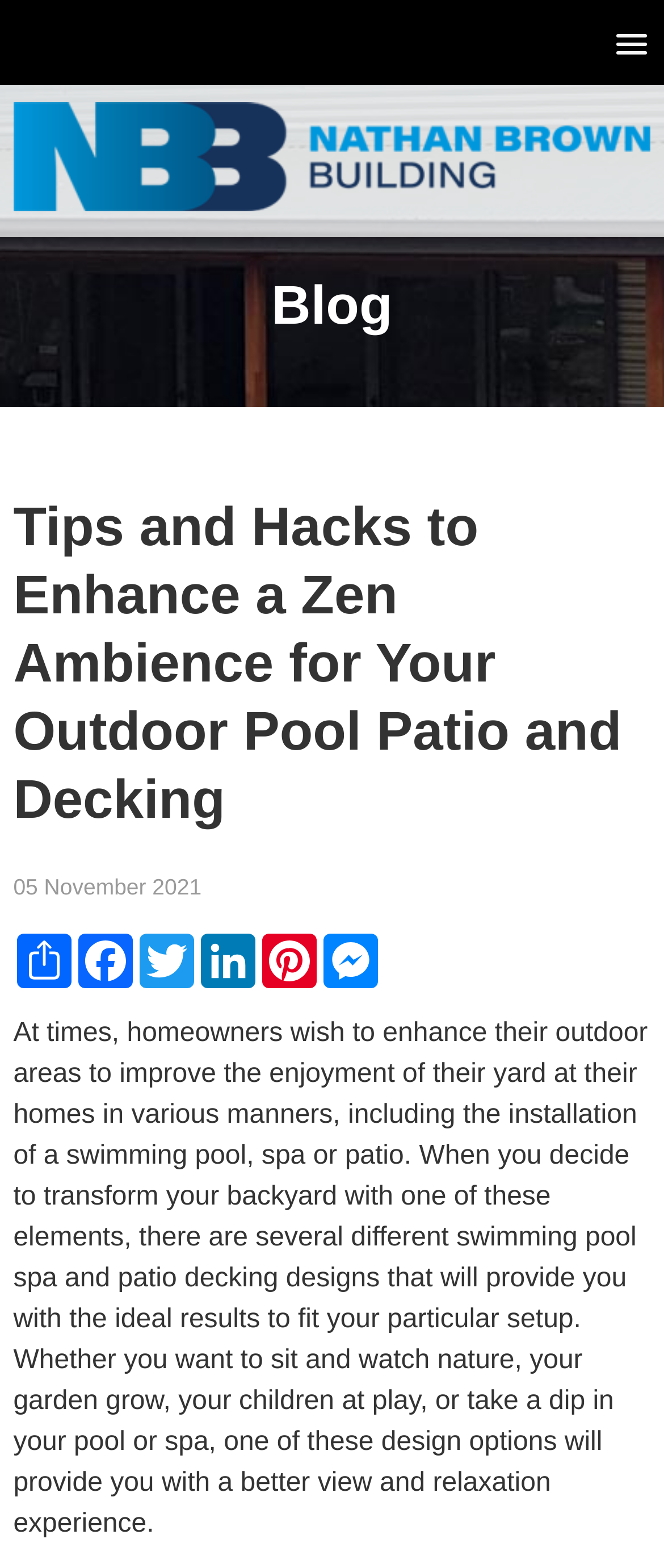Locate the bounding box coordinates of the region to be clicked to comply with the following instruction: "Read the blog post titled 'Tips and Hacks to Enhance a Zen Ambience for Your Outdoor Pool Patio and Decking'". The coordinates must be four float numbers between 0 and 1, in the form [left, top, right, bottom].

[0.02, 0.314, 0.98, 0.532]